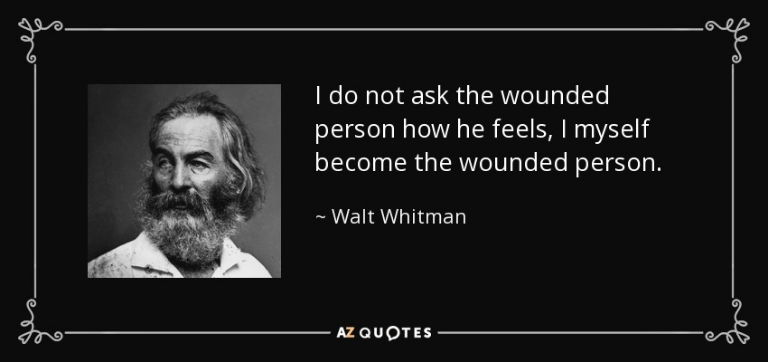Answer briefly with one word or phrase:
What is the main theme of the quote?

Empathy